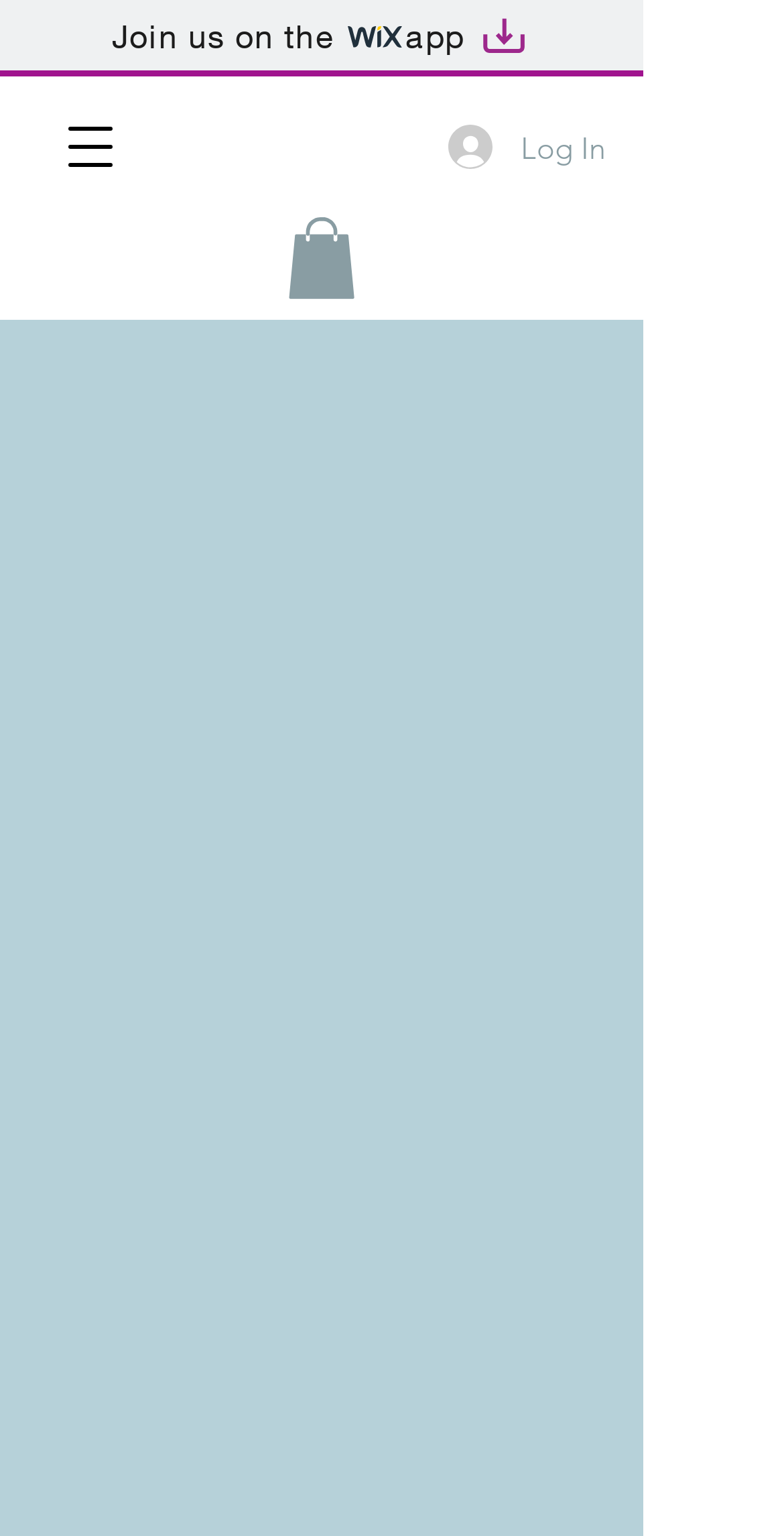What is the counsellor's hometown?
Answer briefly with a single word or phrase based on the image.

Cumbria